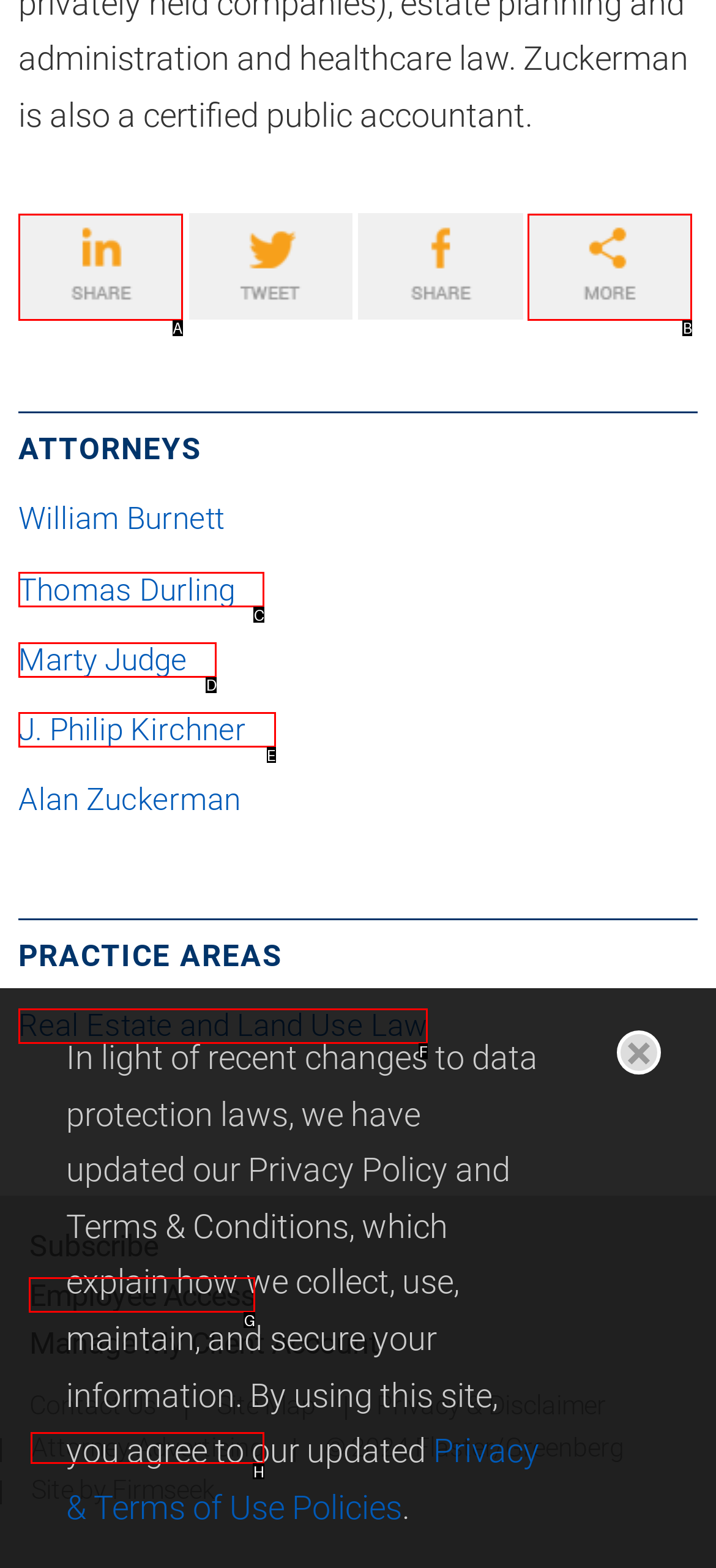From the given options, find the HTML element that fits the description: HTML5 UP. Reply with the letter of the chosen element.

None